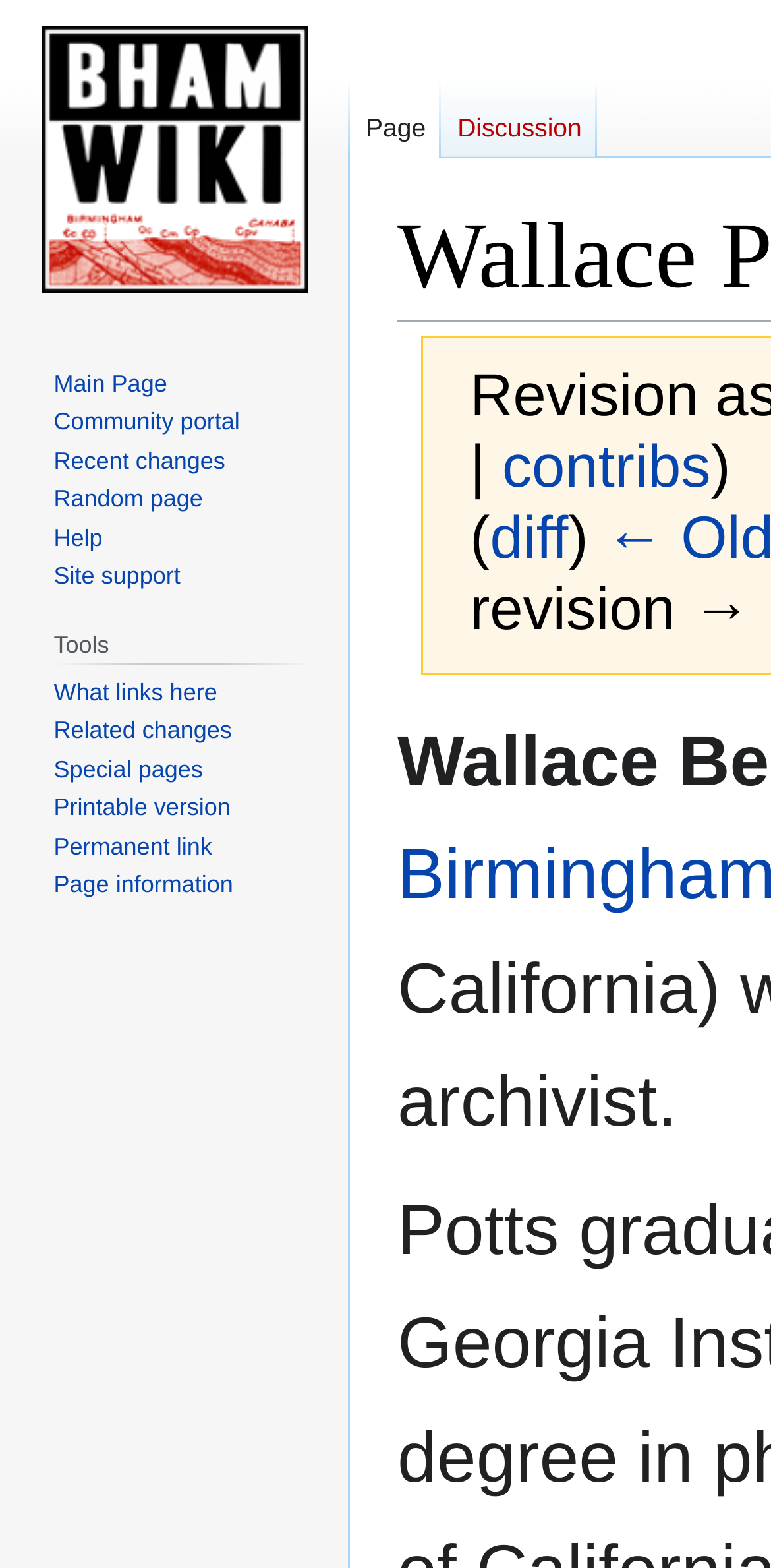Bounding box coordinates are specified in the format (top-left x, top-left y, bottom-right x, bottom-right y). All values are floating point numbers bounded between 0 and 1. Please provide the bounding box coordinate of the region this sentence describes: Random page

[0.07, 0.309, 0.263, 0.327]